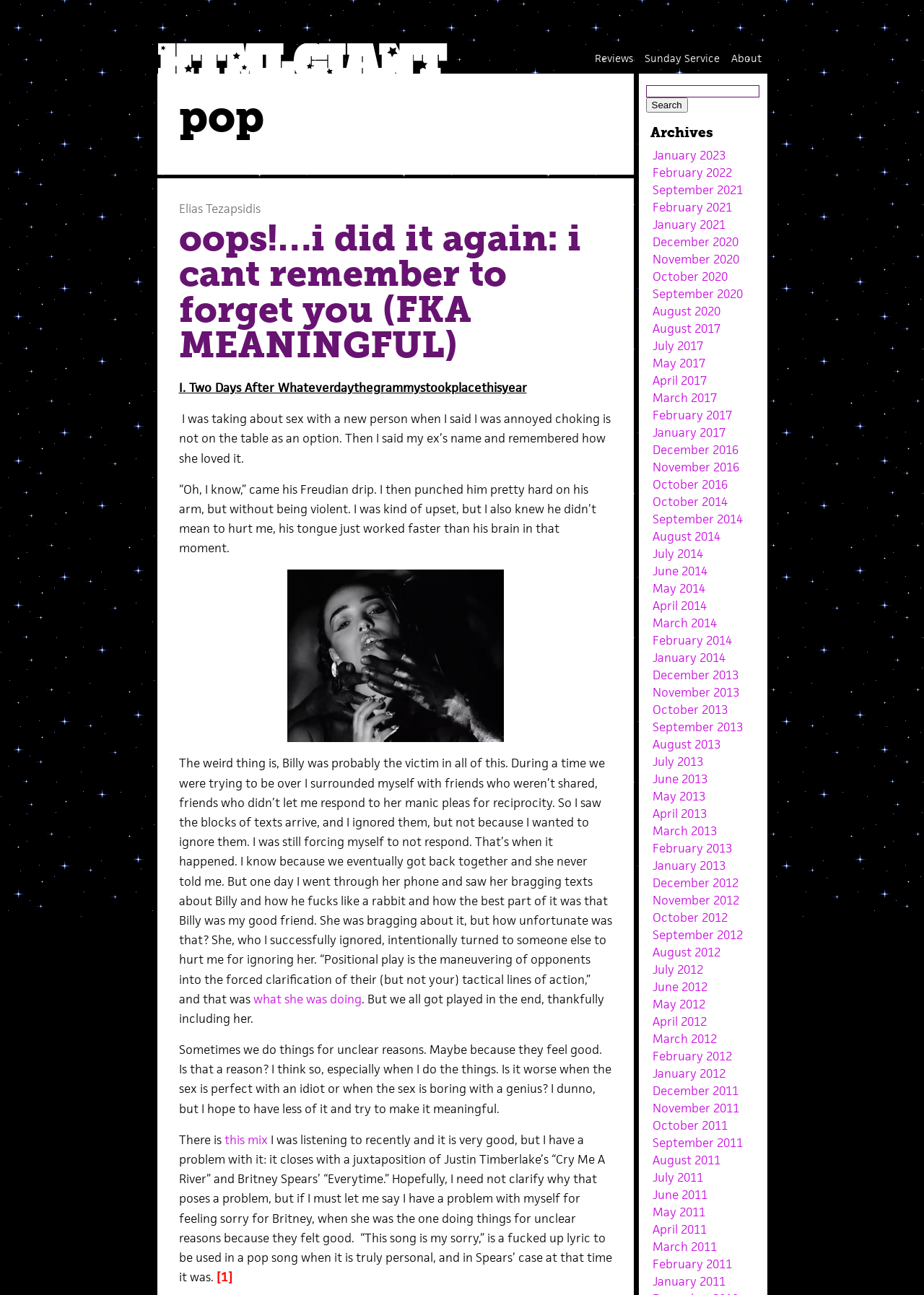Identify the bounding box coordinates for the element you need to click to achieve the following task: "view 'Sunday Service'". Provide the bounding box coordinates as four float numbers between 0 and 1, in the form [left, top, right, bottom].

[0.697, 0.04, 0.779, 0.05]